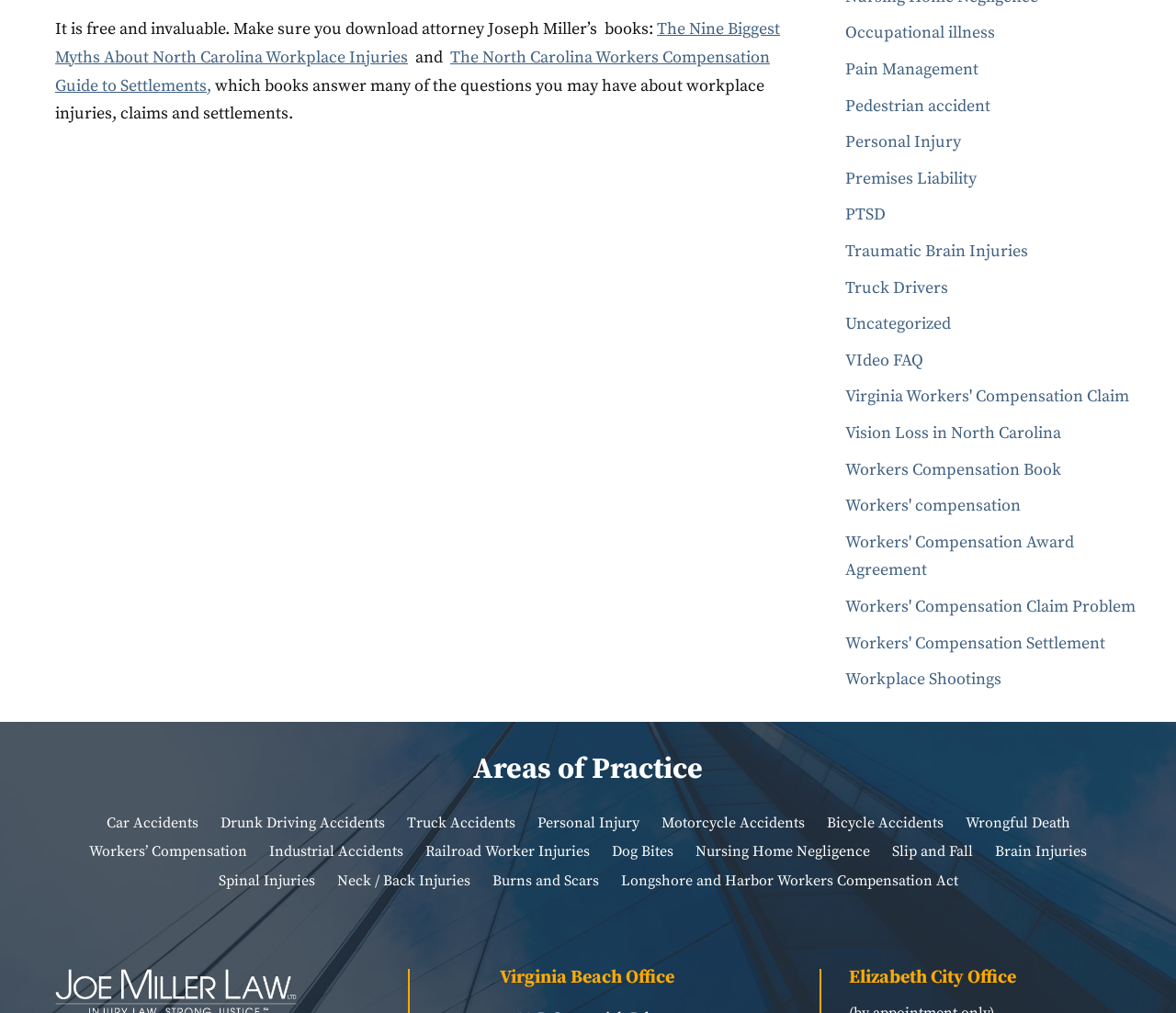Specify the bounding box coordinates of the area that needs to be clicked to achieve the following instruction: "Click on 'Occupational illness'".

[0.719, 0.022, 0.846, 0.043]